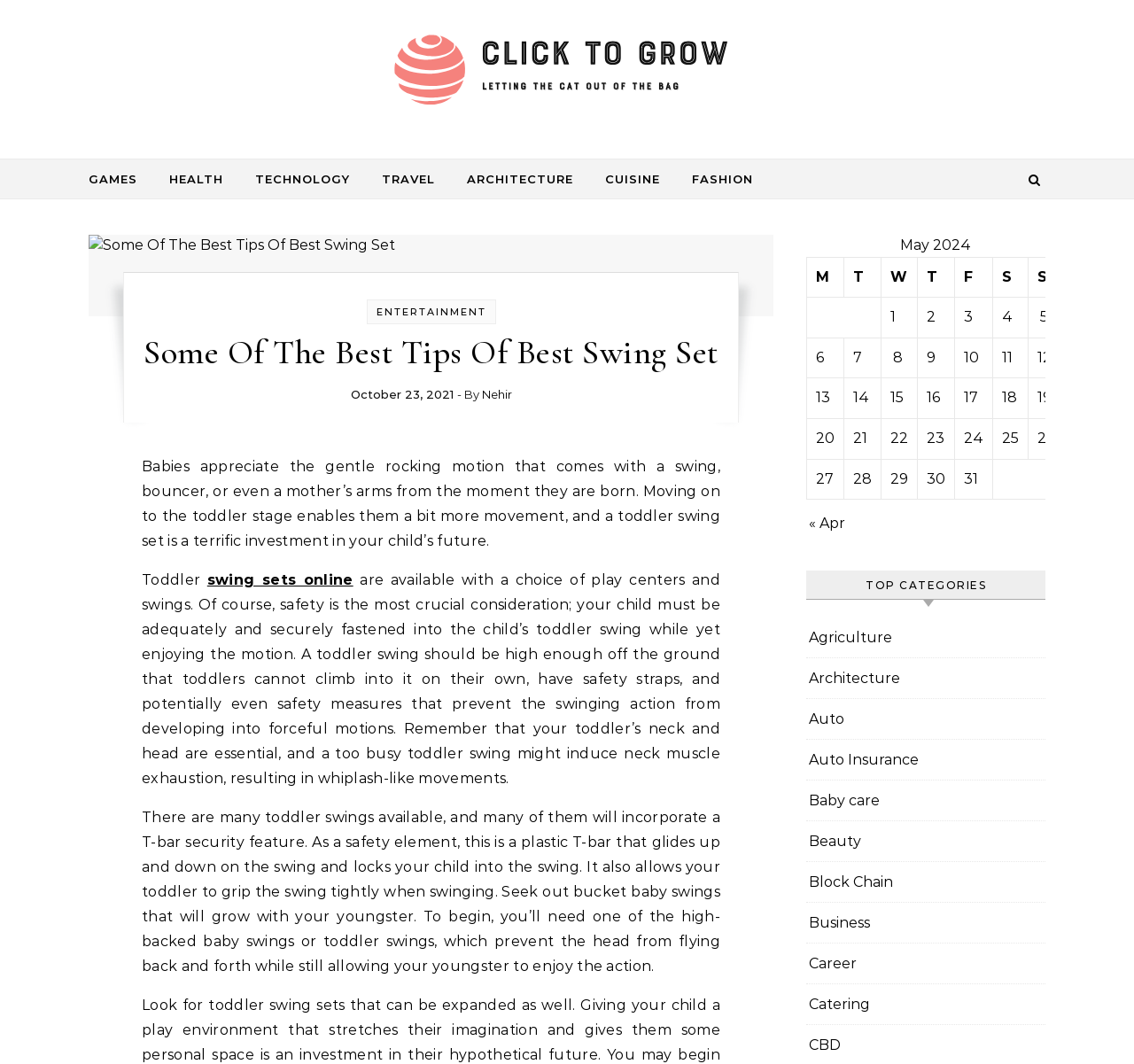What is the topic of the article?
Using the screenshot, give a one-word or short phrase answer.

Toddler swing sets